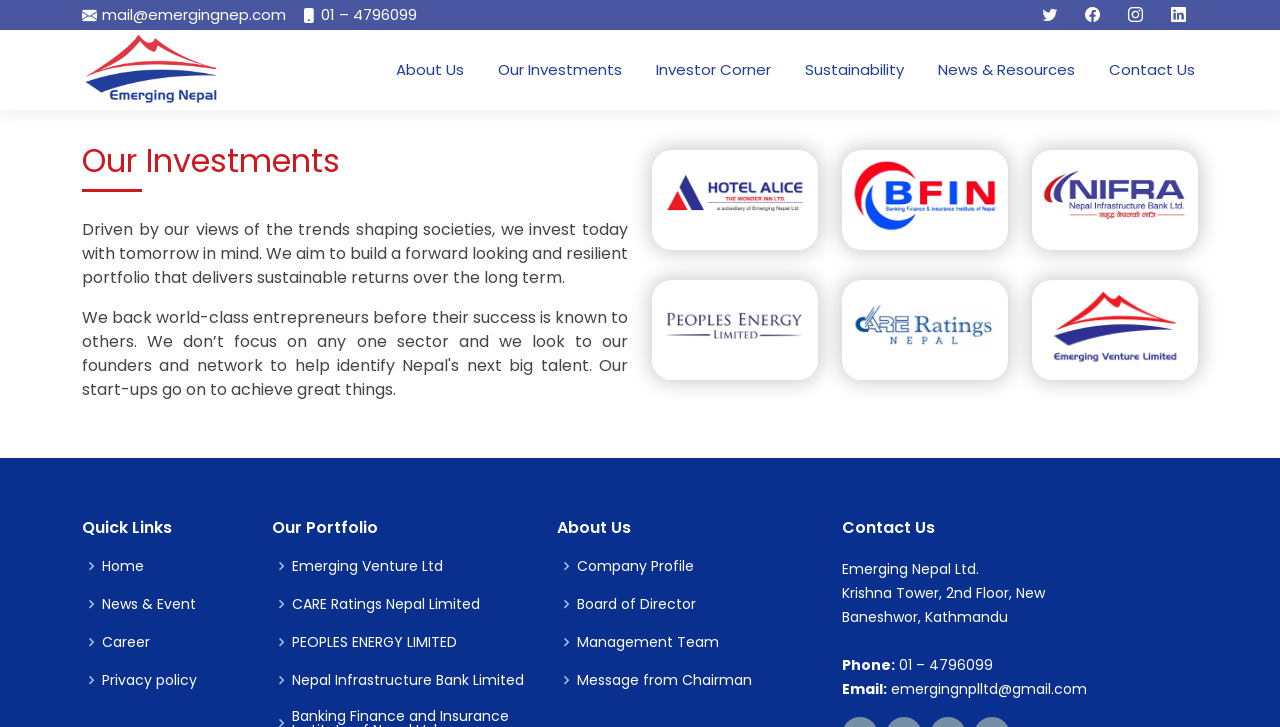Please specify the bounding box coordinates in the format (top-left x, top-left y, bottom-right x, bottom-right y), with values ranging from 0 to 1. Identify the bounding box for the UI component described as follows: Emerging Venture Ltd

[0.228, 0.769, 0.346, 0.788]